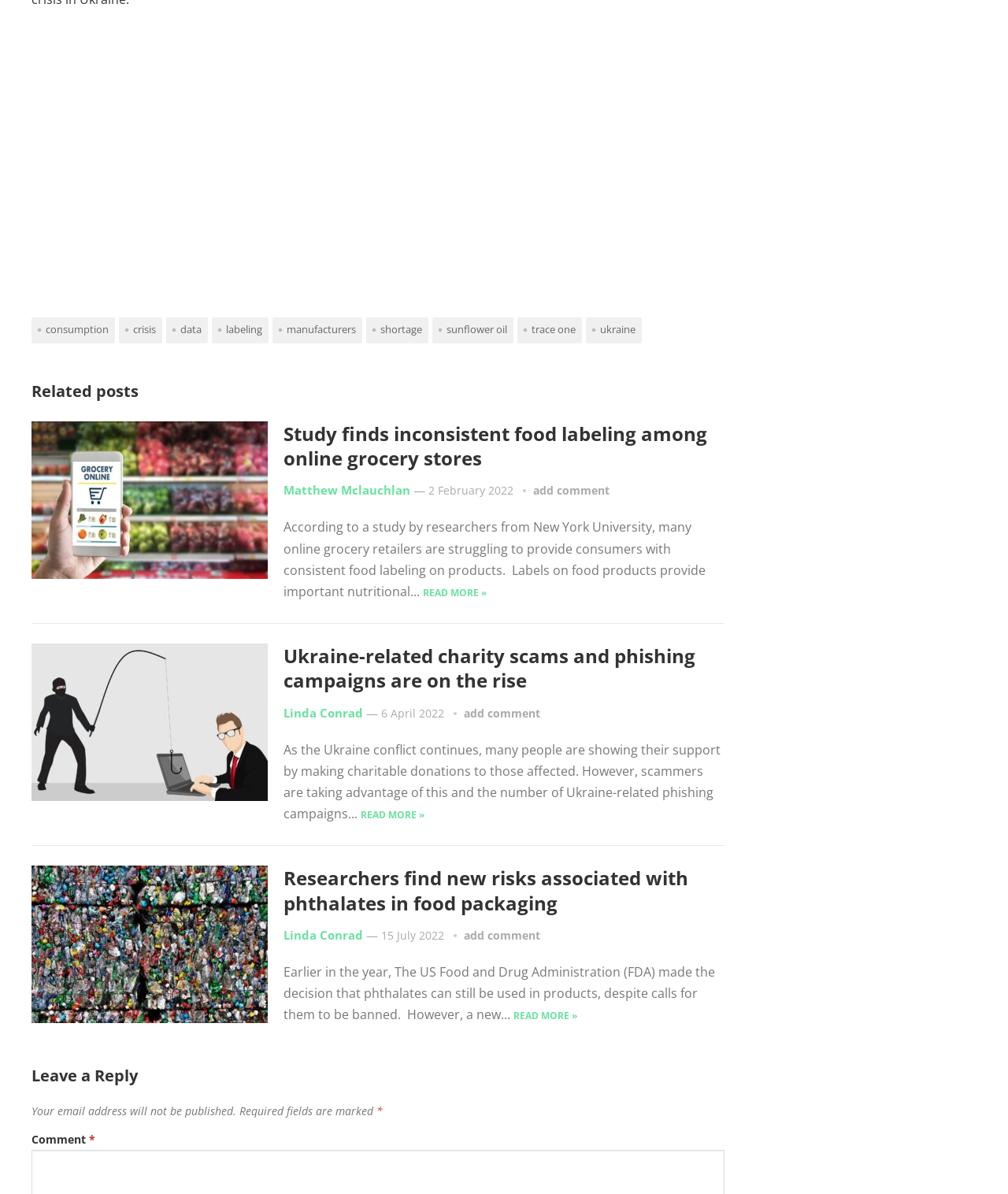Review the image closely and give a comprehensive answer to the question: How many related posts are there?

I counted the number of LayoutTable elements with a heading element as a child, which are labeled as 'Related posts'. There are three such elements, each containing a related post.